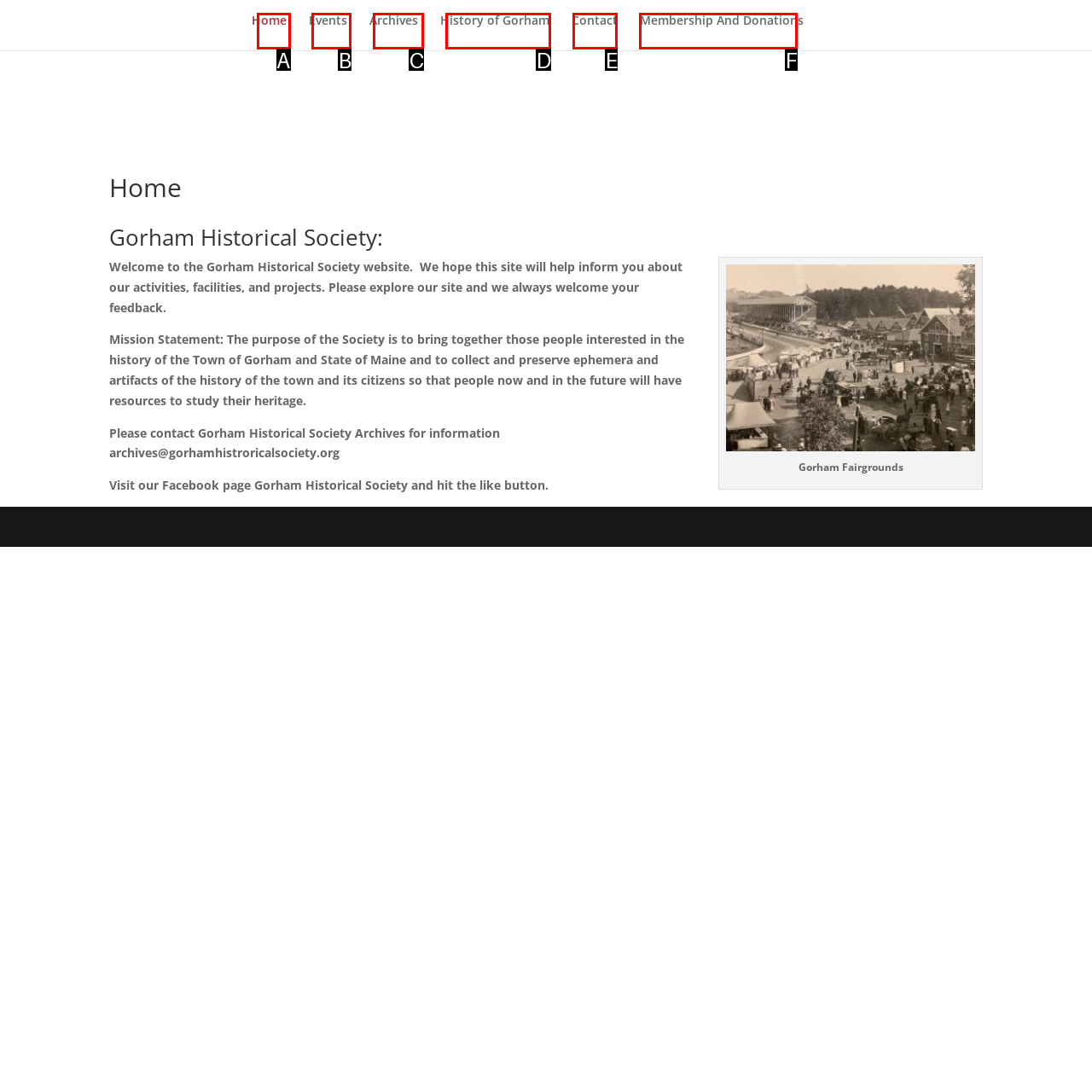Match the option to the description: Home
State the letter of the correct option from the available choices.

A